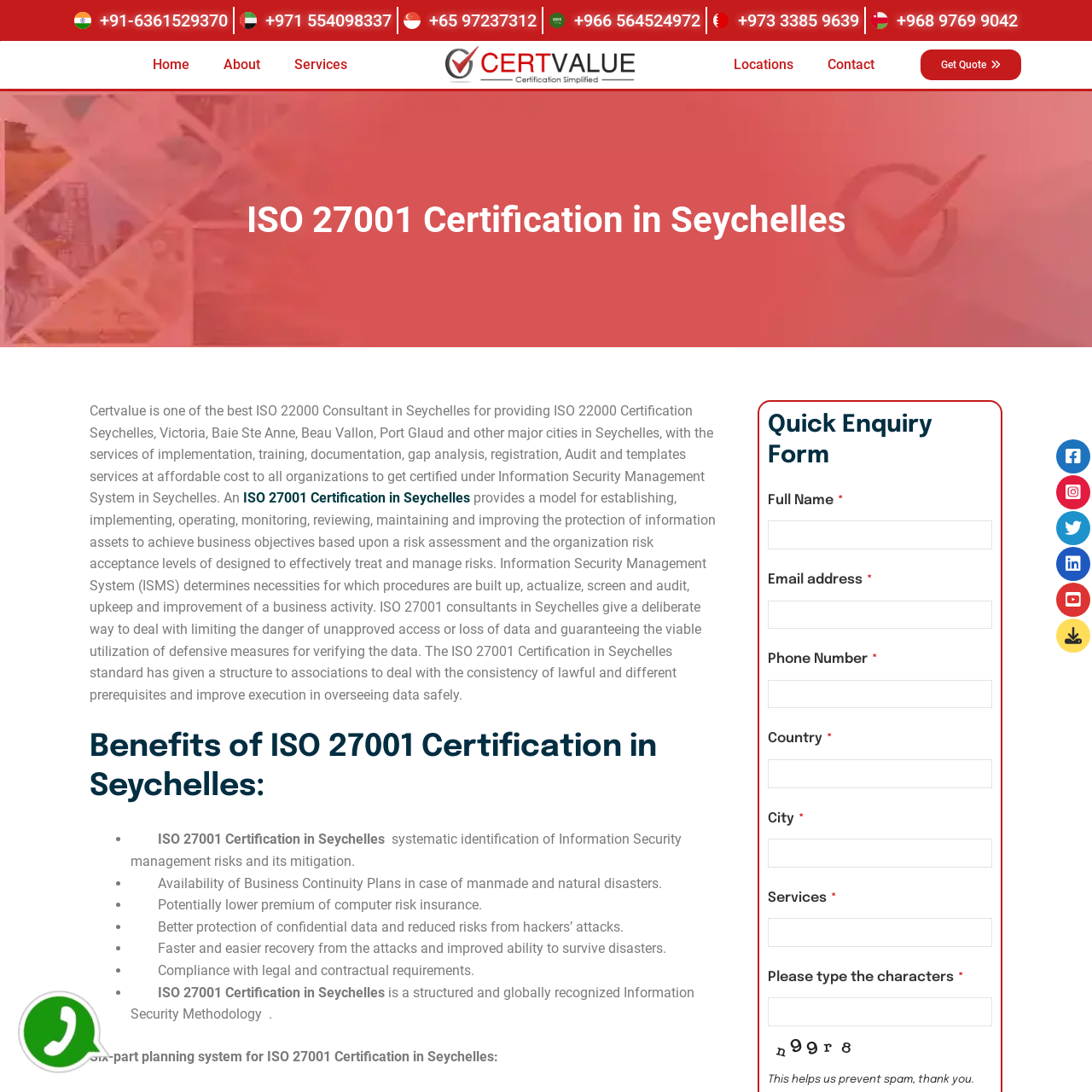Pinpoint the bounding box coordinates of the element that must be clicked to accomplish the following instruction: "Fill in the 'Full Name' field". The coordinates should be in the format of four float numbers between 0 and 1, i.e., [left, top, right, bottom].

[0.703, 0.477, 0.909, 0.503]